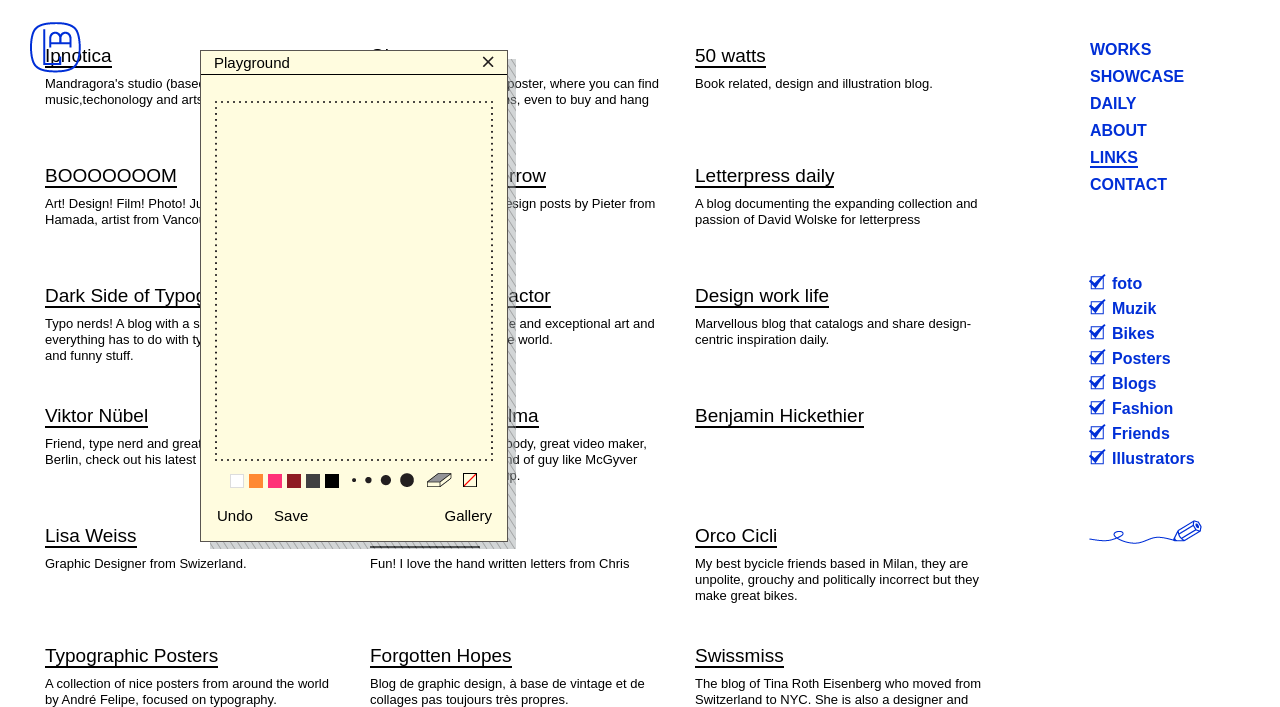How many columns are there in the layout table at the bottom of the webpage?
Answer the question in as much detail as possible.

The layout table at the bottom of the webpage contains 2 columns, with the left column containing the 'Undo Save' buttons and the right column containing the 'Gallery' link.